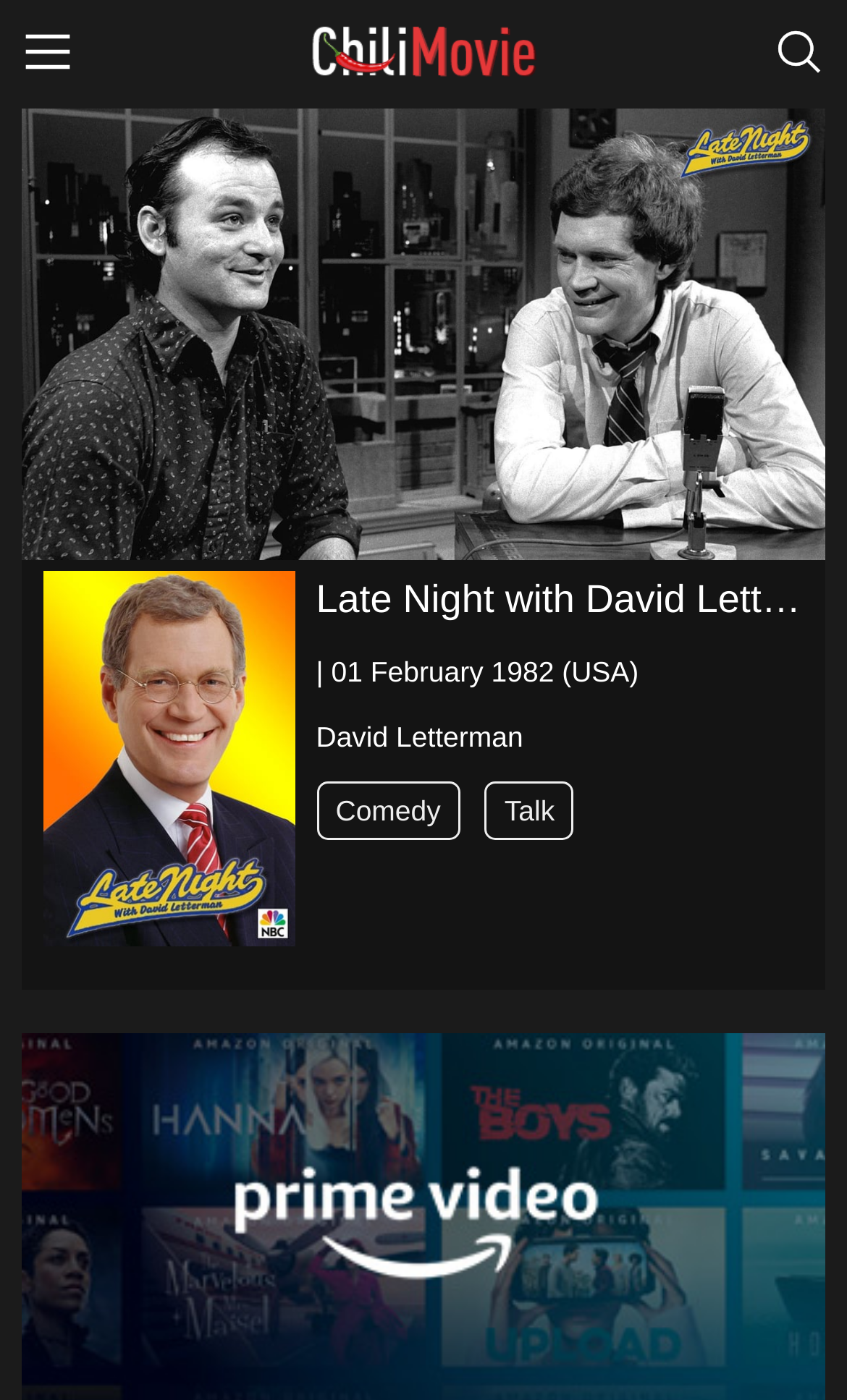Please provide the bounding box coordinates for the UI element as described: "alt="ChiliMovie.com Logo"". The coordinates must be four floats between 0 and 1, represented as [left, top, right, bottom].

[0.365, 0.041, 0.635, 0.062]